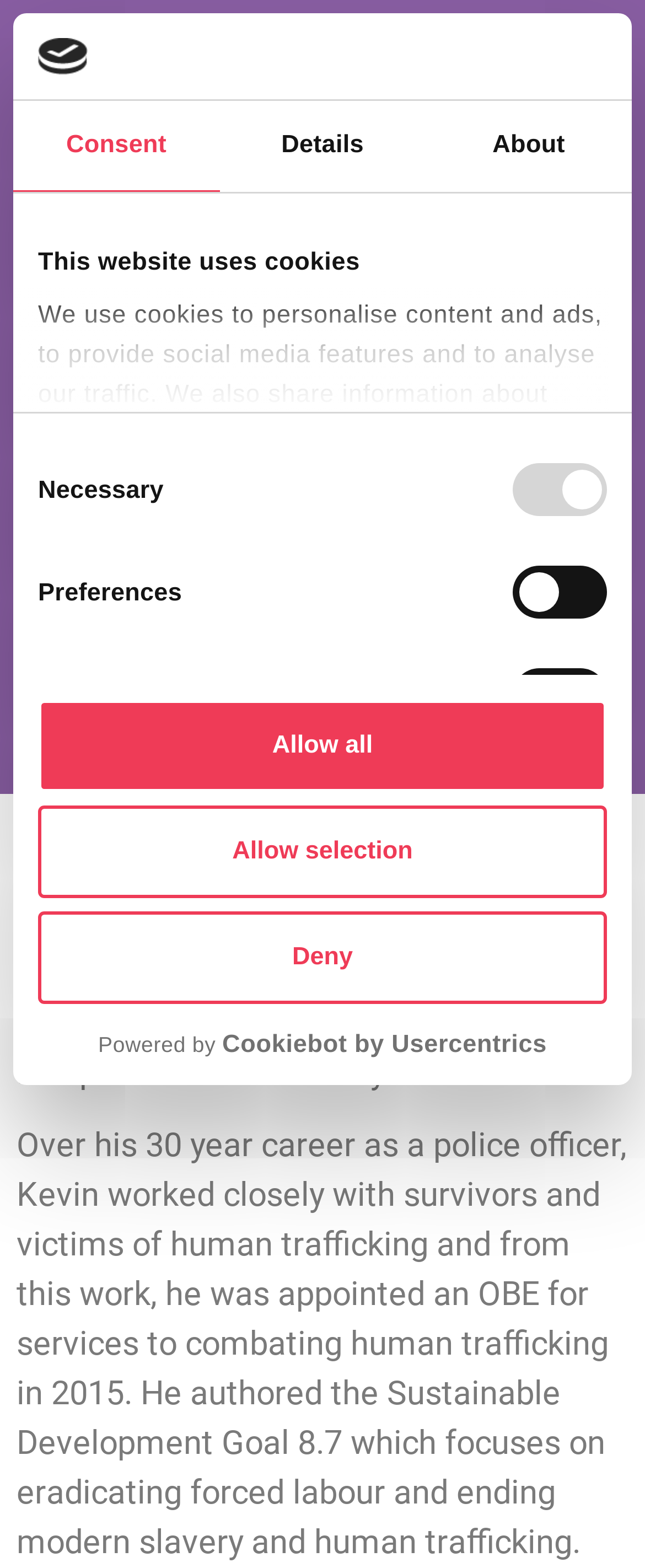Specify the bounding box coordinates of the element's region that should be clicked to achieve the following instruction: "Click the 'Allow selection' button". The bounding box coordinates consist of four float numbers between 0 and 1, in the format [left, top, right, bottom].

[0.059, 0.513, 0.941, 0.573]